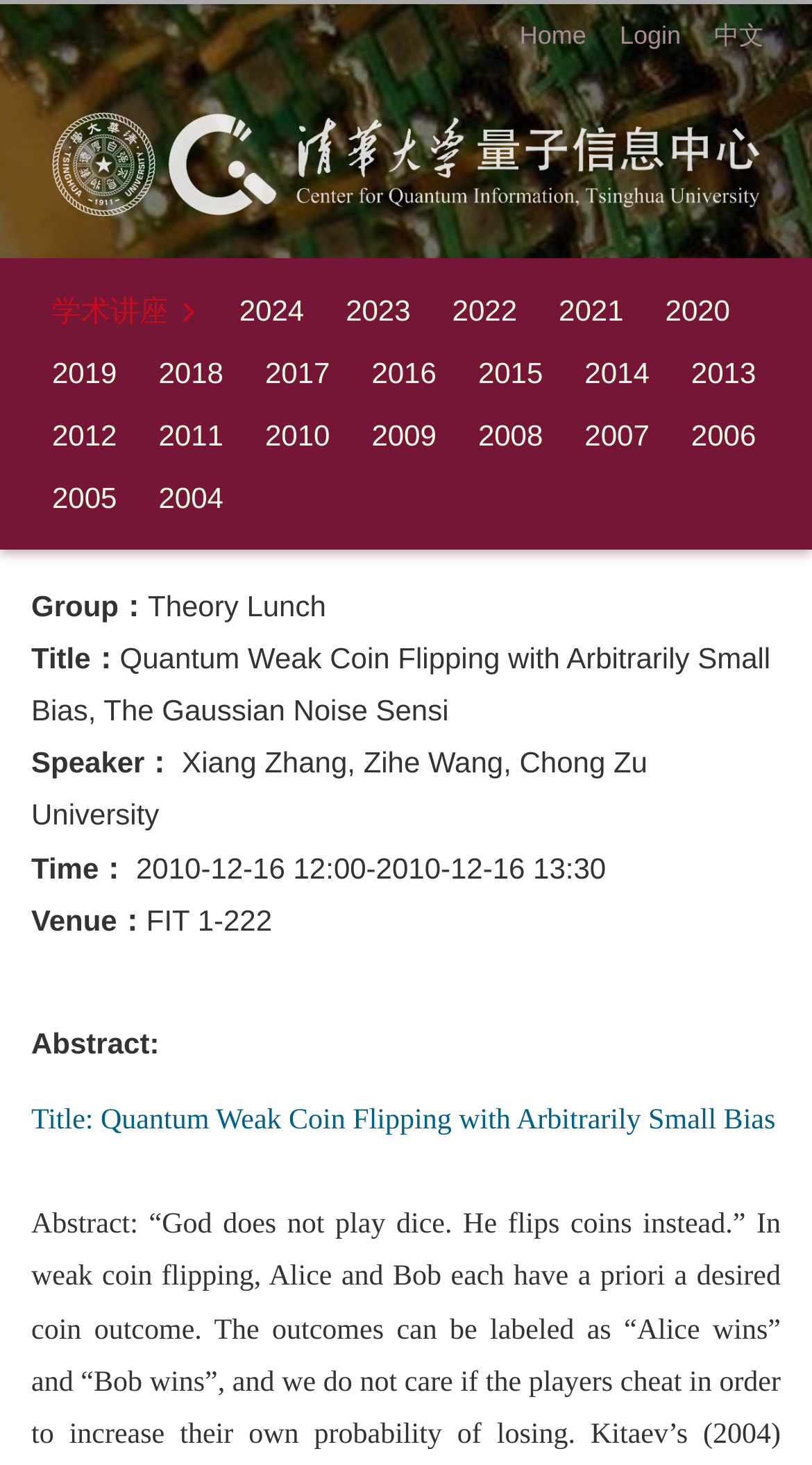Determine the coordinates of the bounding box that should be clicked to complete the instruction: "Read about Delivering a responsible future". The coordinates should be represented by four float numbers between 0 and 1: [left, top, right, bottom].

None